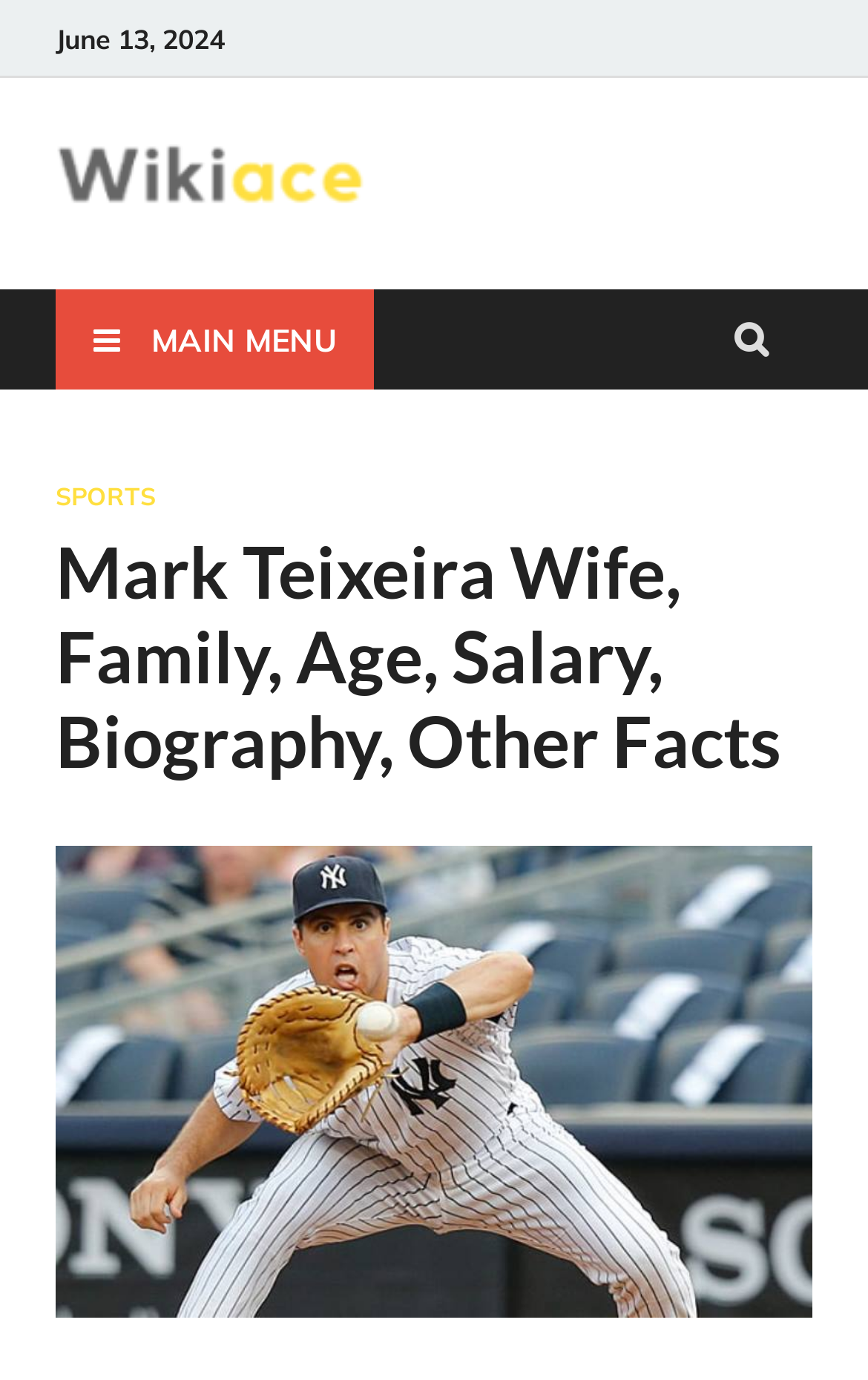Using the details from the image, please elaborate on the following question: What is the category of the main menu?

The main menu has a category called 'SPORTS', which is indicated by the link 'SPORTS' inside the main menu button.